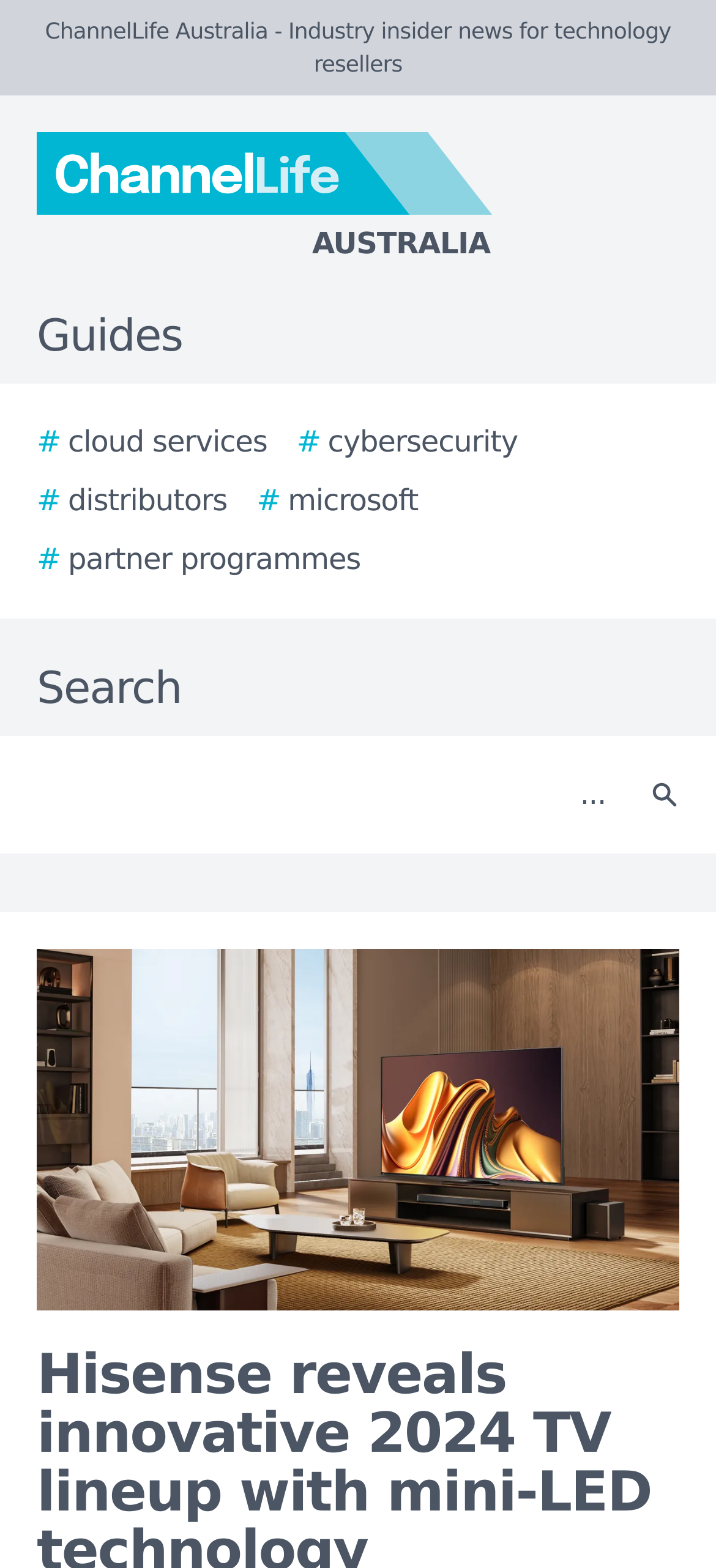Offer an extensive depiction of the webpage and its key elements.

The webpage appears to be a news article or blog post from ChannelLife Australia, an industry insider news source for technology resellers. At the top of the page, there is a logo of ChannelLife Australia, accompanied by a link to the website's homepage. Below the logo, there is a horizontal navigation menu with links to various guides, including cloud services, cybersecurity, distributors, microsoft, and partner programmes.

To the right of the navigation menu, there is a search bar with a text box and a search button. The search button has a small icon. Above the search bar, there is a static text "Search".

The main content of the webpage is a news article with a title "Hisense reveals innovative 2024 TV lineup with mini-LED technology". The article features a large image that takes up most of the page's width, likely showcasing the new TV model. The image is positioned below the navigation menu and search bar.

There are no other notable UI elements or images on the page besides the logo, navigation menu, search bar, and the main article image.